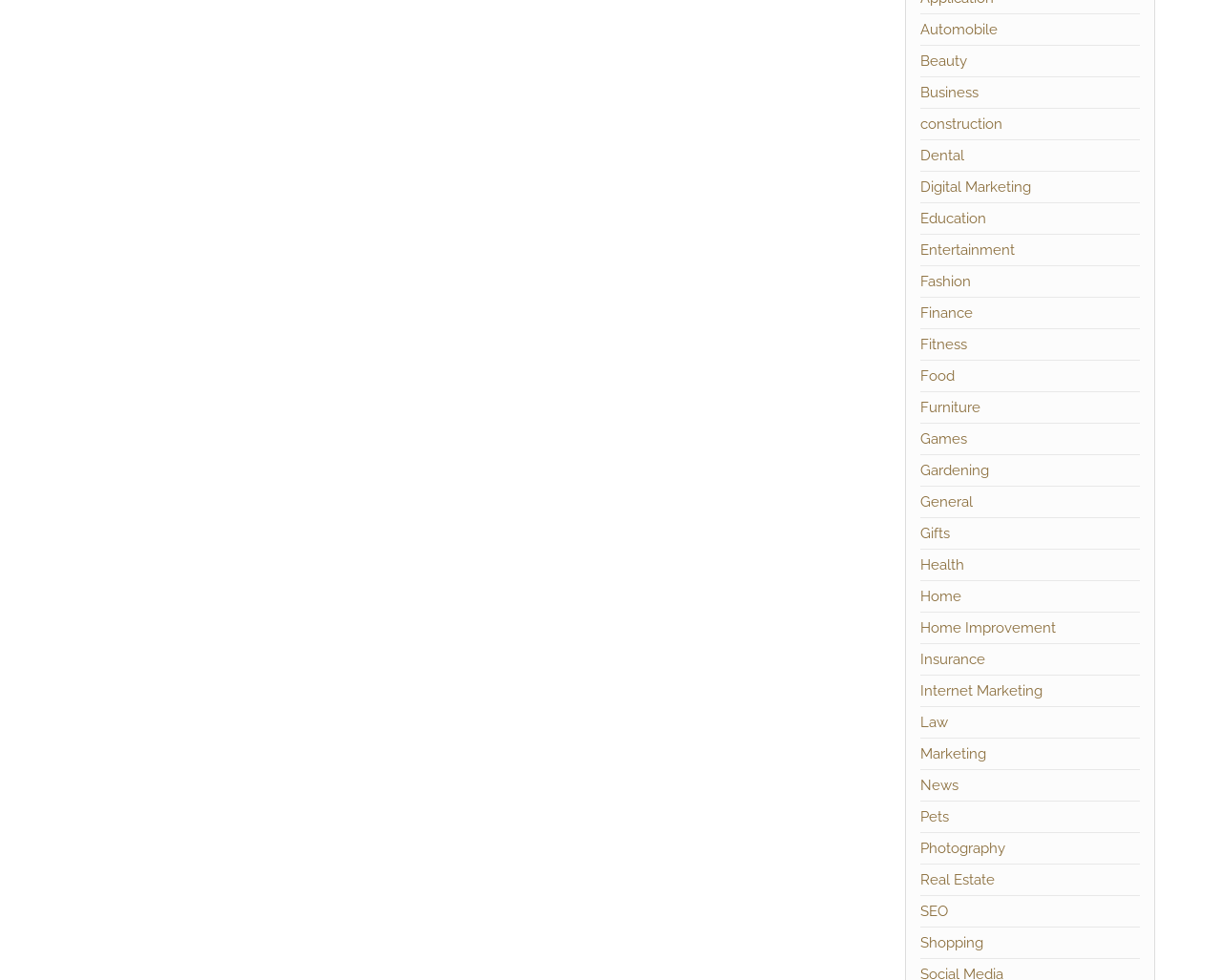How many categories are related to business or marketing?
Please answer the question with a single word or phrase, referencing the image.

5